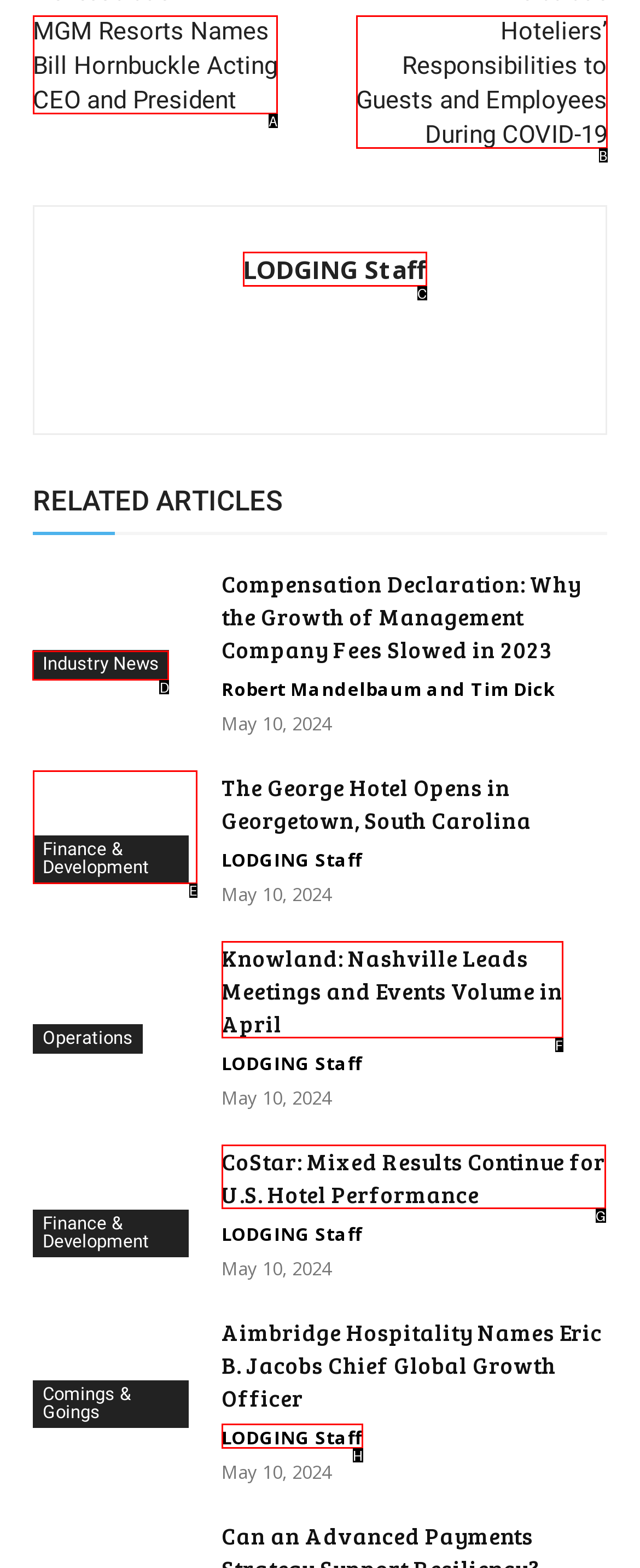Determine the letter of the UI element I should click on to complete the task: View Industry News from the provided choices in the screenshot.

D